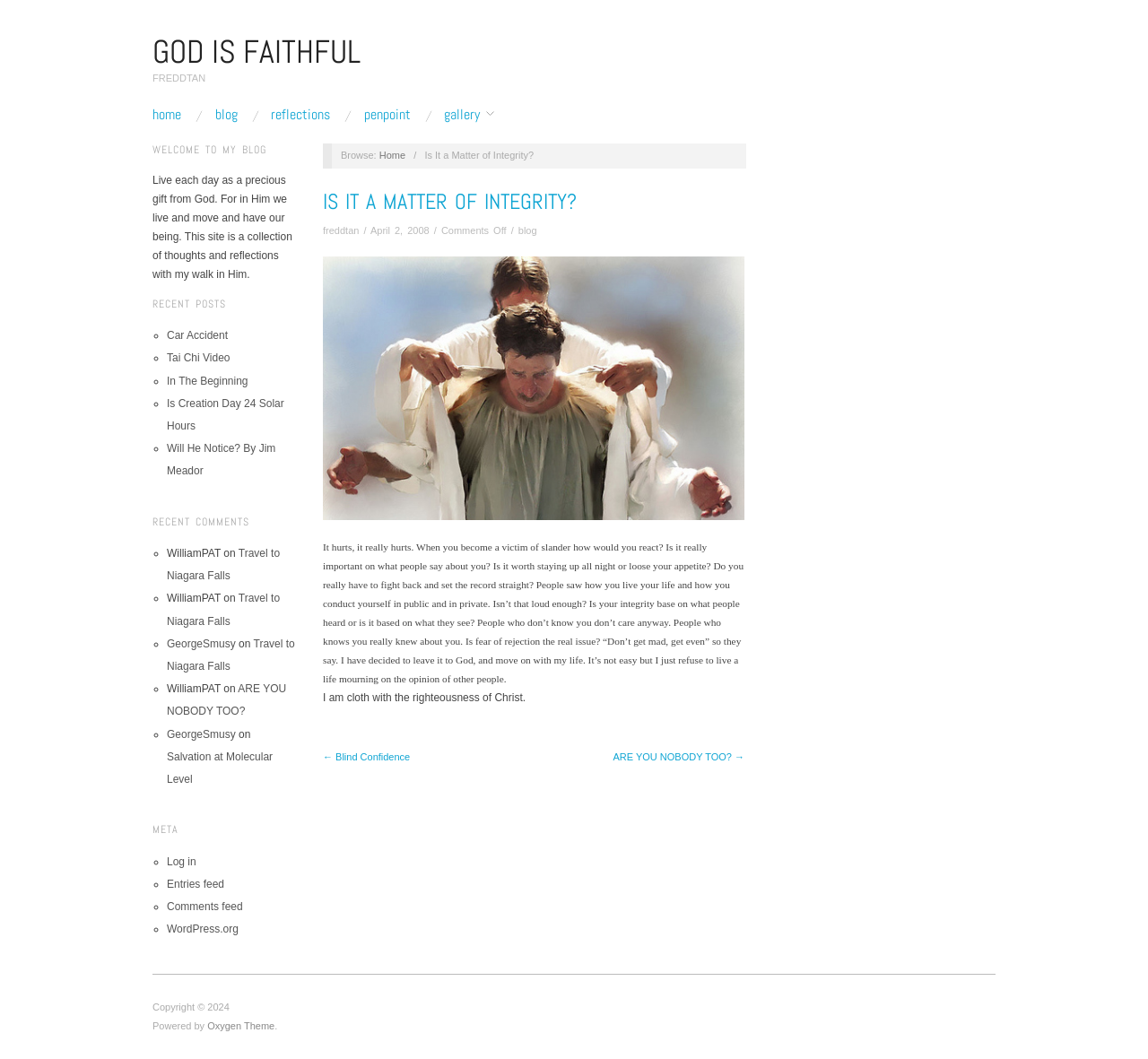Locate the bounding box coordinates of the clickable element to fulfill the following instruction: "Click on the 'home' link". Provide the coordinates as four float numbers between 0 and 1 in the format [left, top, right, bottom].

[0.133, 0.102, 0.158, 0.115]